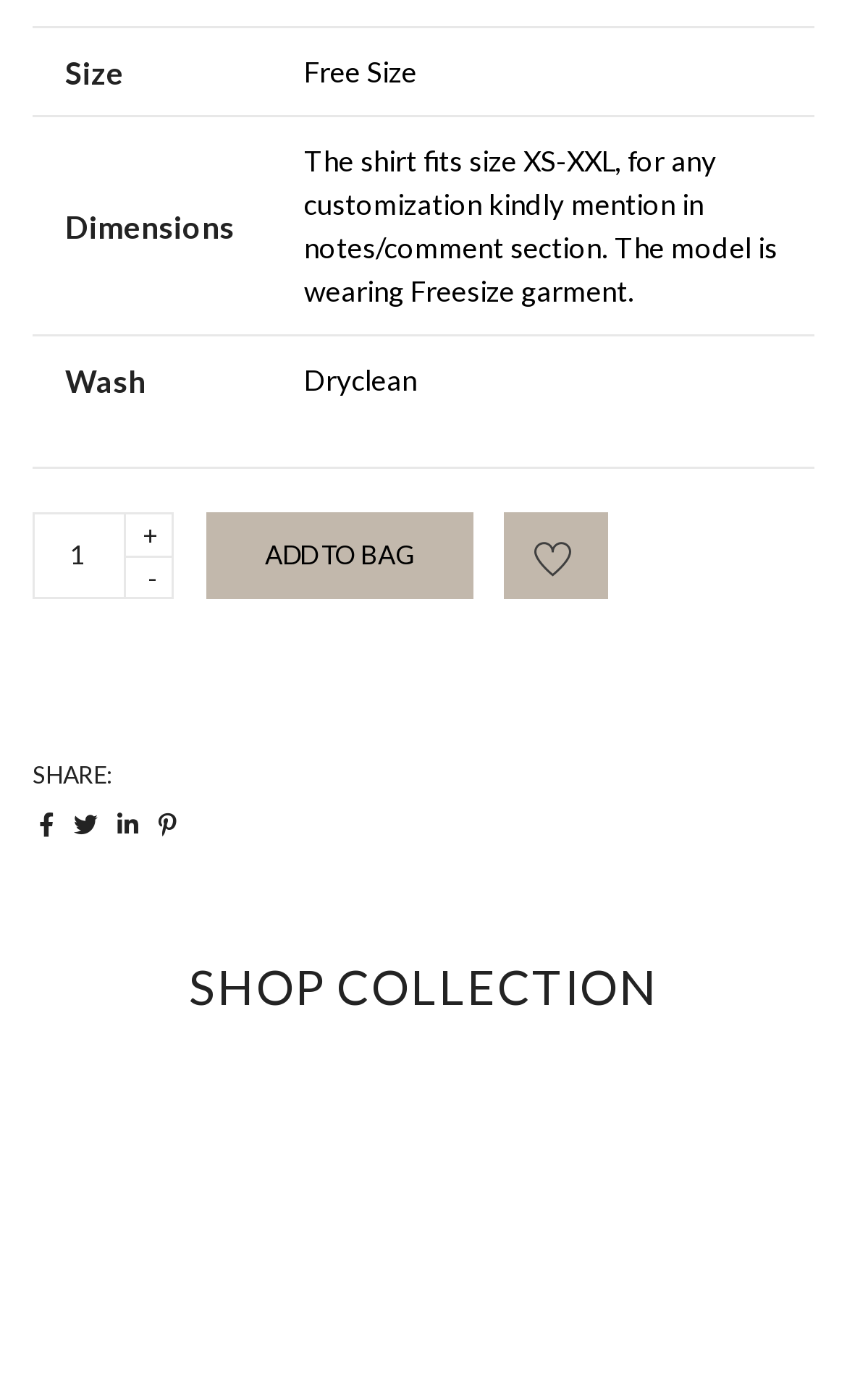Find the bounding box coordinates for the HTML element specified by: "title="Muted%20Pink%20Garden%20Shirt"".

[0.131, 0.575, 0.172, 0.602]